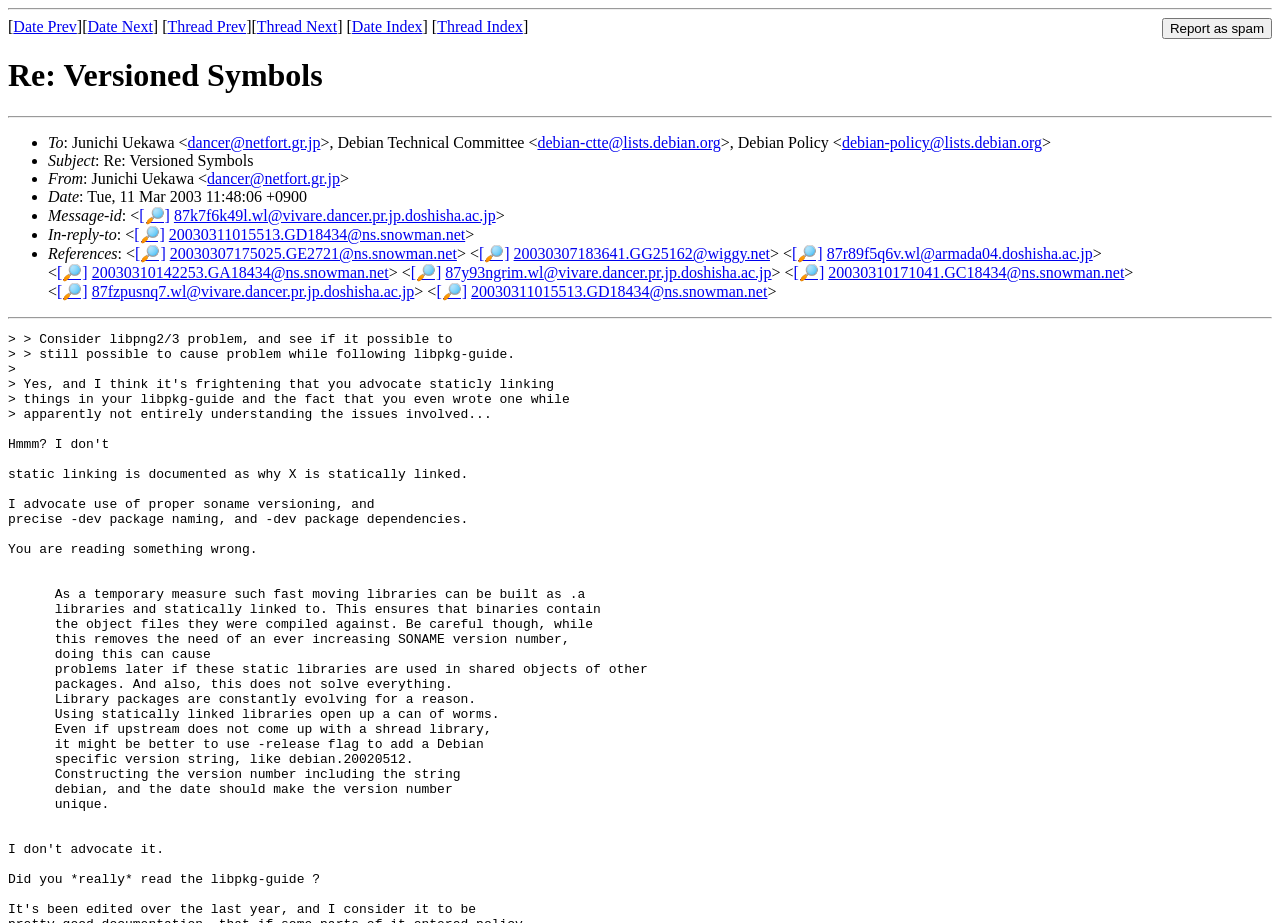Who is the sender of this email?
Please answer the question with a detailed and comprehensive explanation.

The sender of this email is identified by the 'From' field, which contains the name 'Junichi Uekawa' and the email address 'dancer@netfort.gr.jp'.